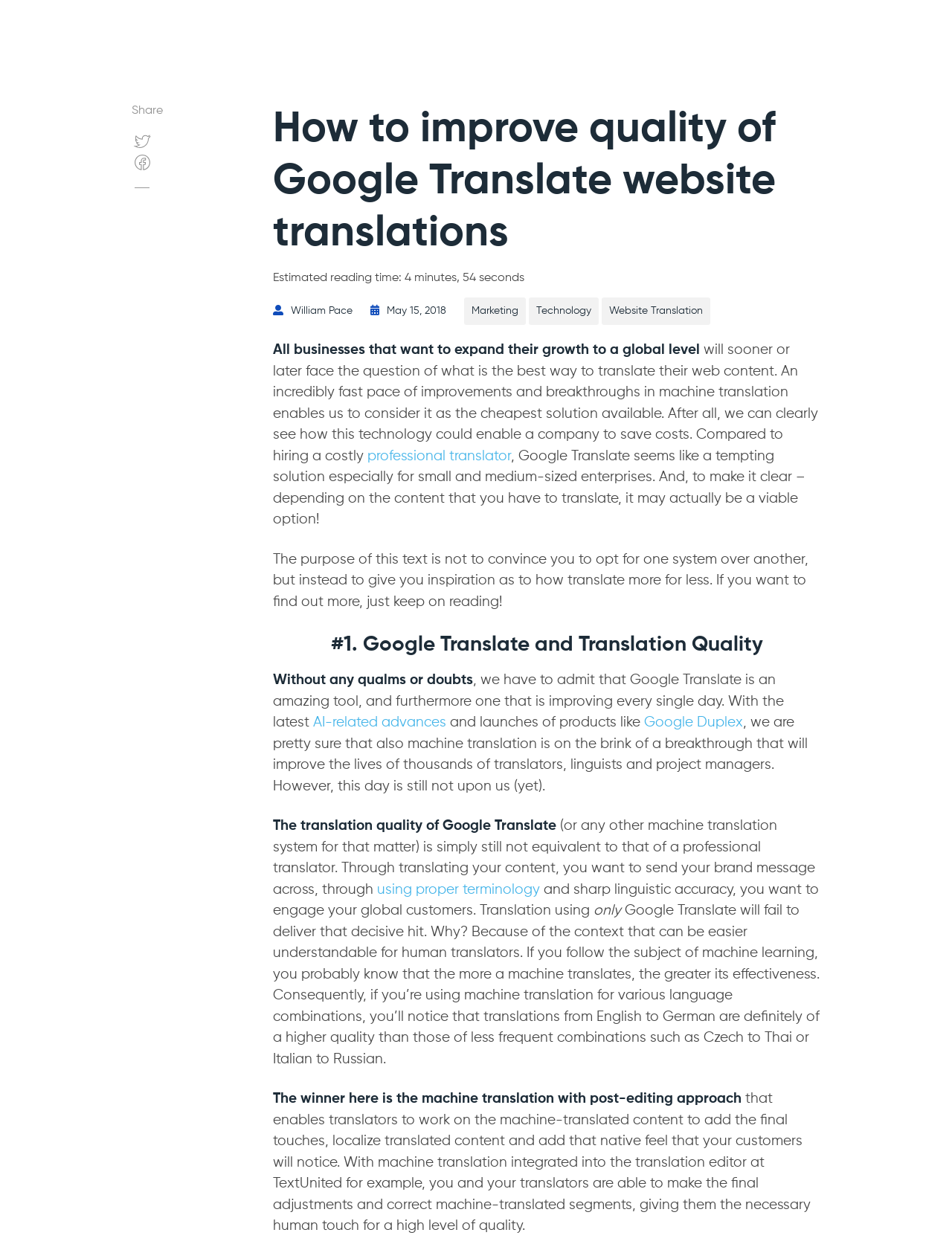Identify the bounding box coordinates of the clickable region necessary to fulfill the following instruction: "Check the article's reading time". The bounding box coordinates should be four float numbers between 0 and 1, i.e., [left, top, right, bottom].

[0.287, 0.218, 0.551, 0.228]